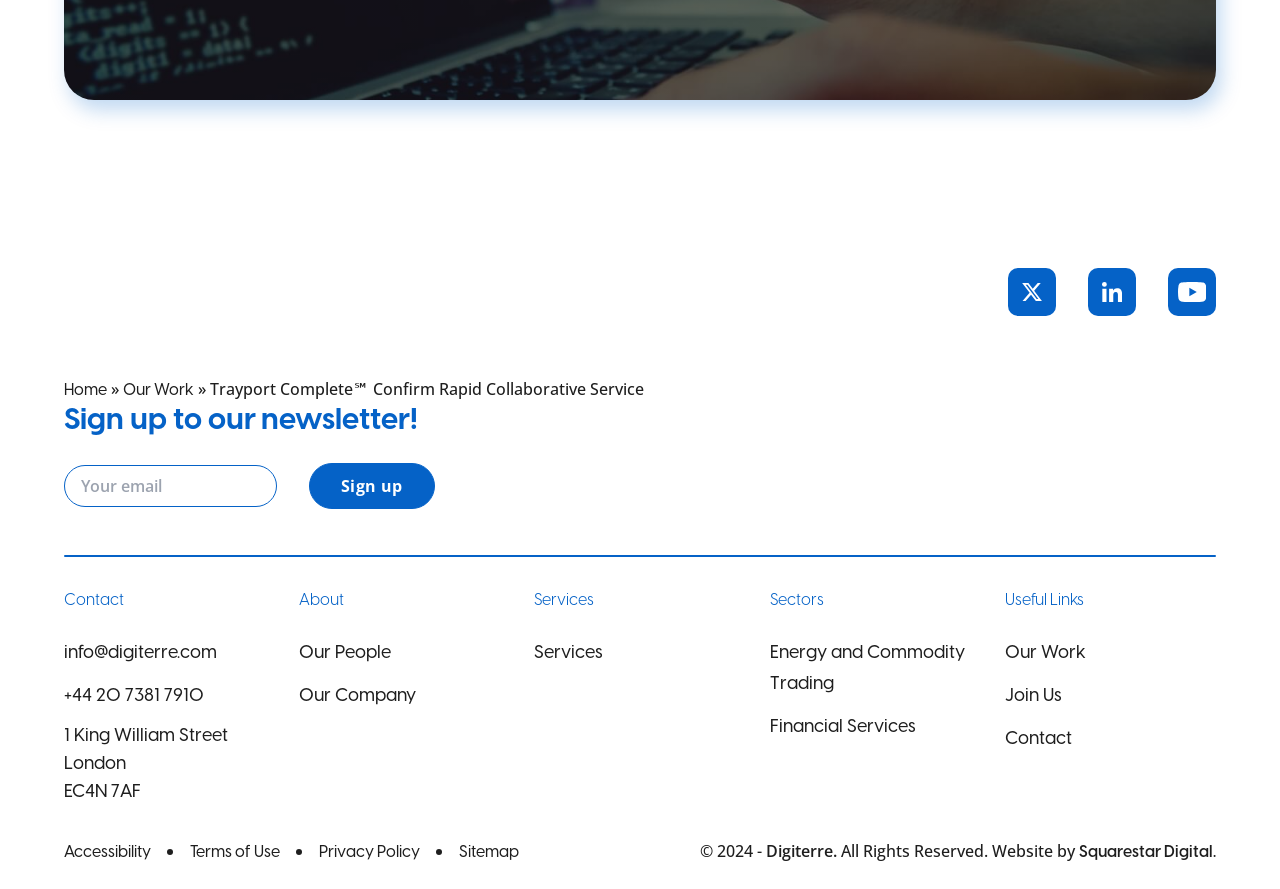Mark the bounding box of the element that matches the following description: "Terms of Use".

[0.148, 0.949, 0.219, 0.968]